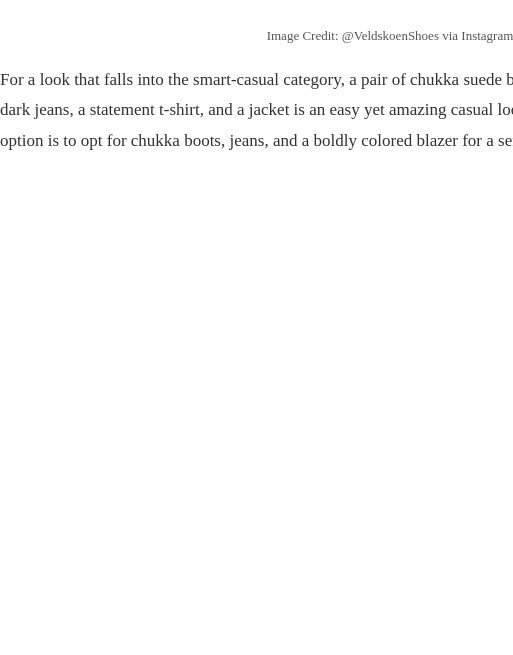What is required to maintain the boots' appearance?
Please provide a single word or phrase as your answer based on the image.

Some care